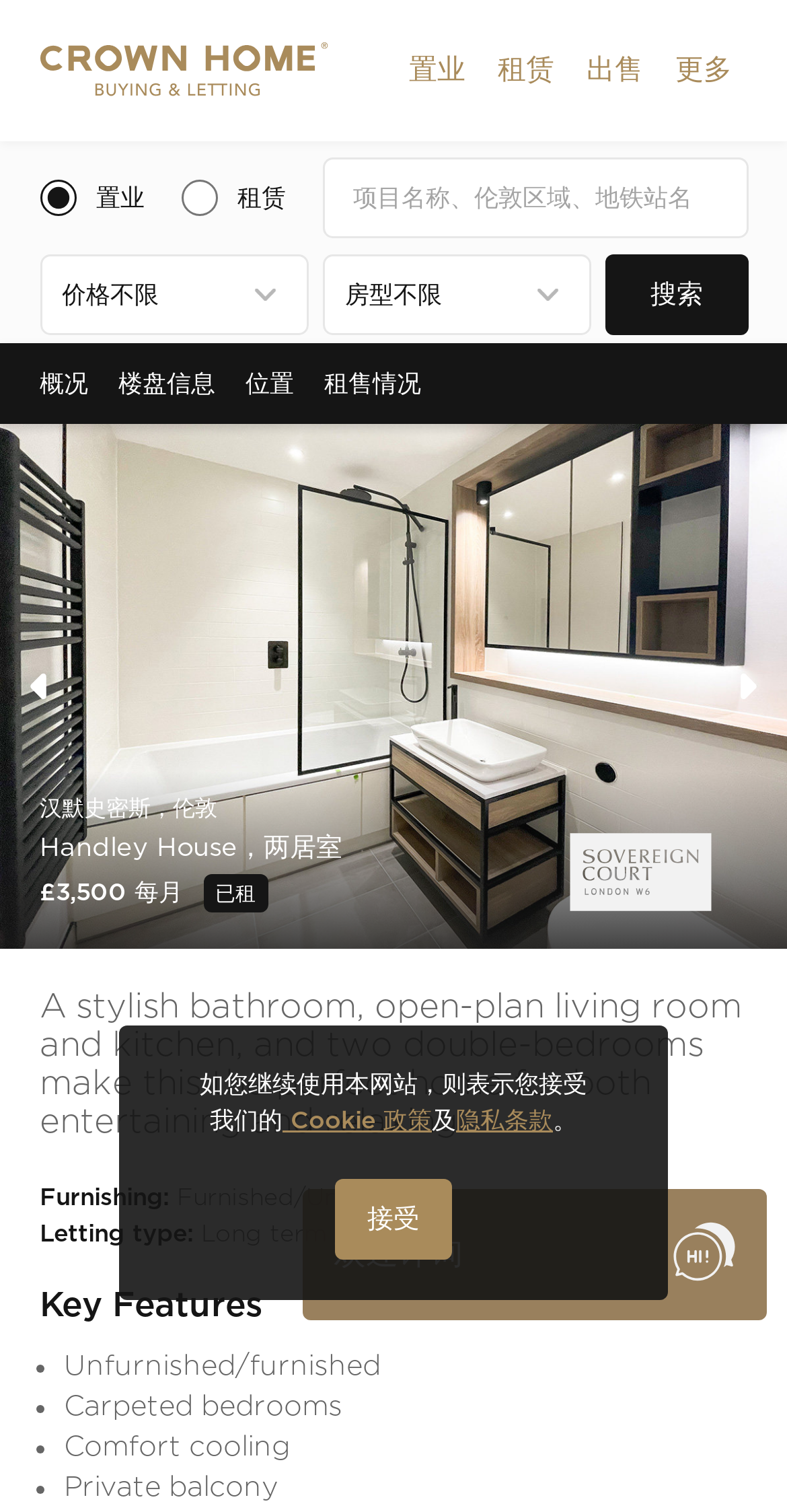Find the bounding box coordinates for the area that must be clicked to perform this action: "Search for a project".

[0.443, 0.12, 0.917, 0.142]